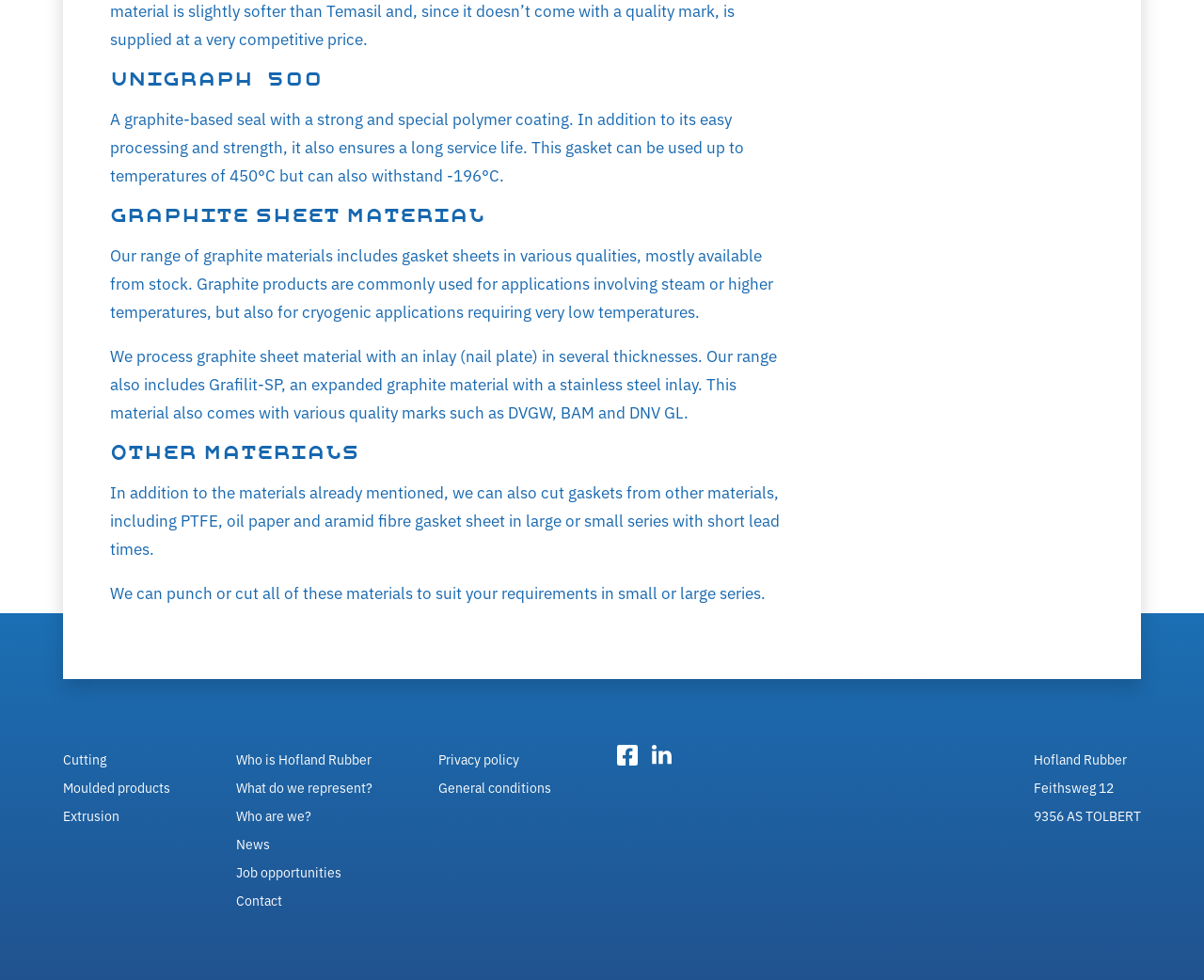Identify the bounding box coordinates of the specific part of the webpage to click to complete this instruction: "Click on 'Cutting'".

[0.052, 0.765, 0.088, 0.784]